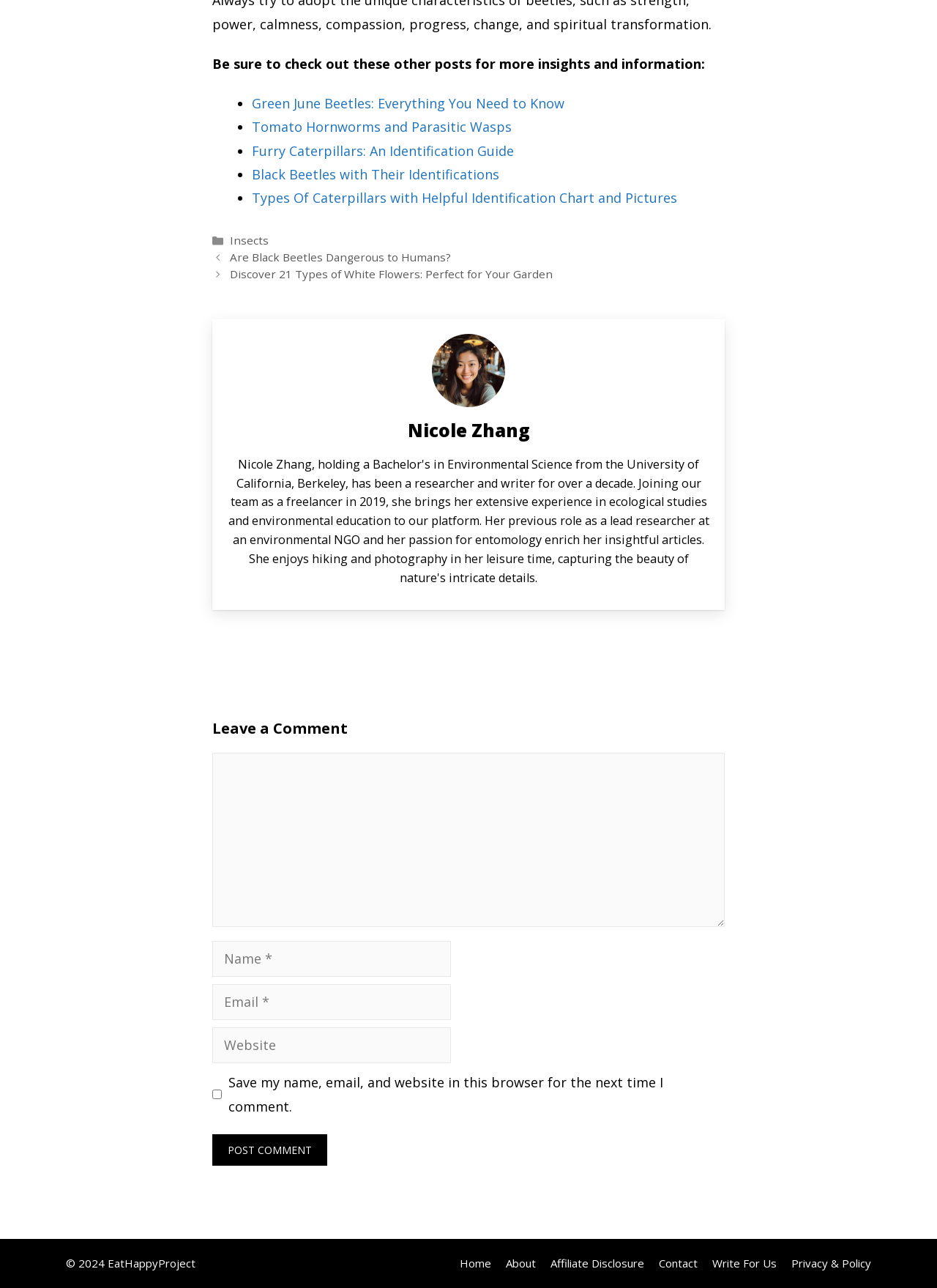Respond to the following query with just one word or a short phrase: 
How many related posts are listed?

5